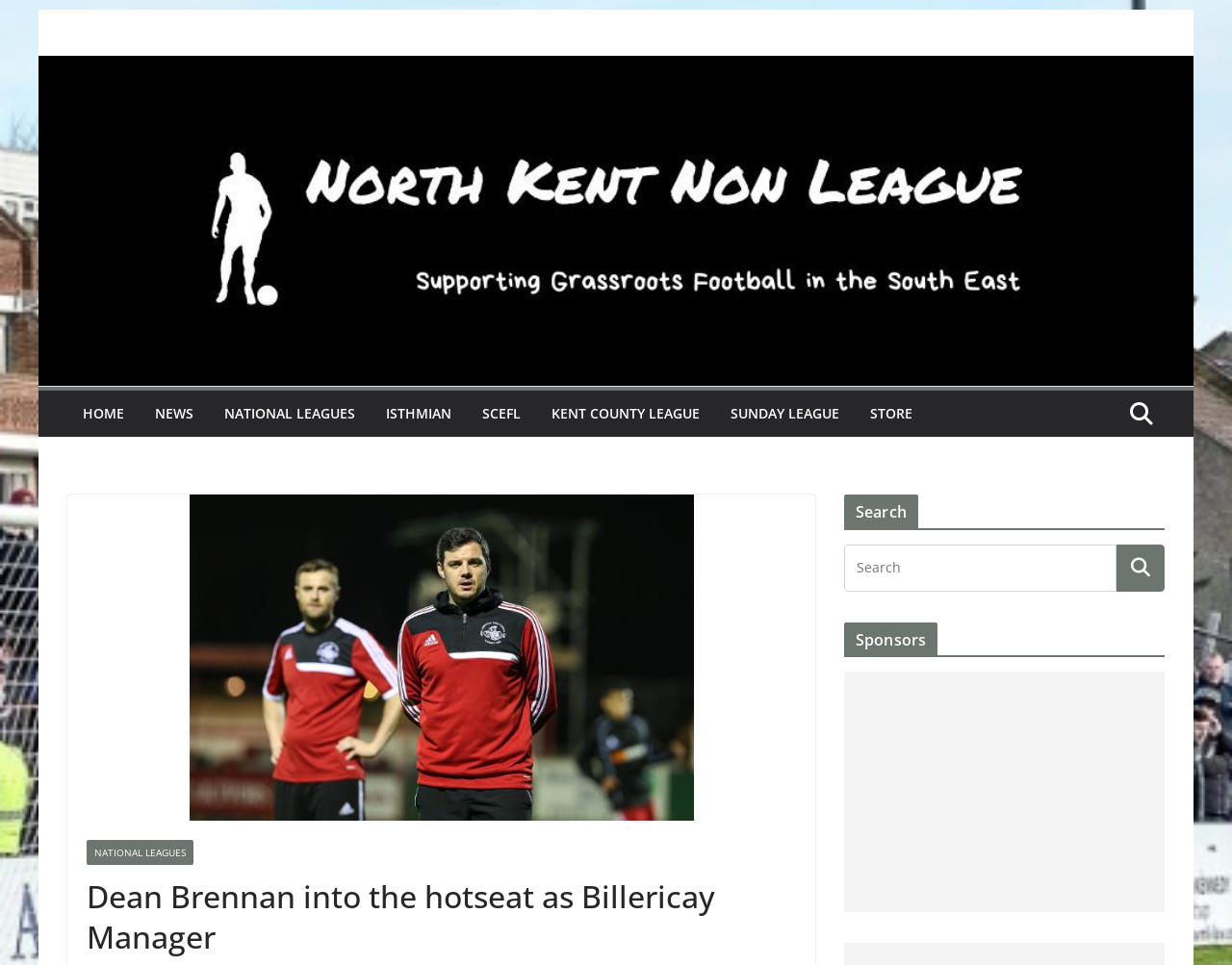Highlight the bounding box of the UI element that corresponds to this description: "Sunday League".

[0.618, 0.415, 0.711, 0.443]